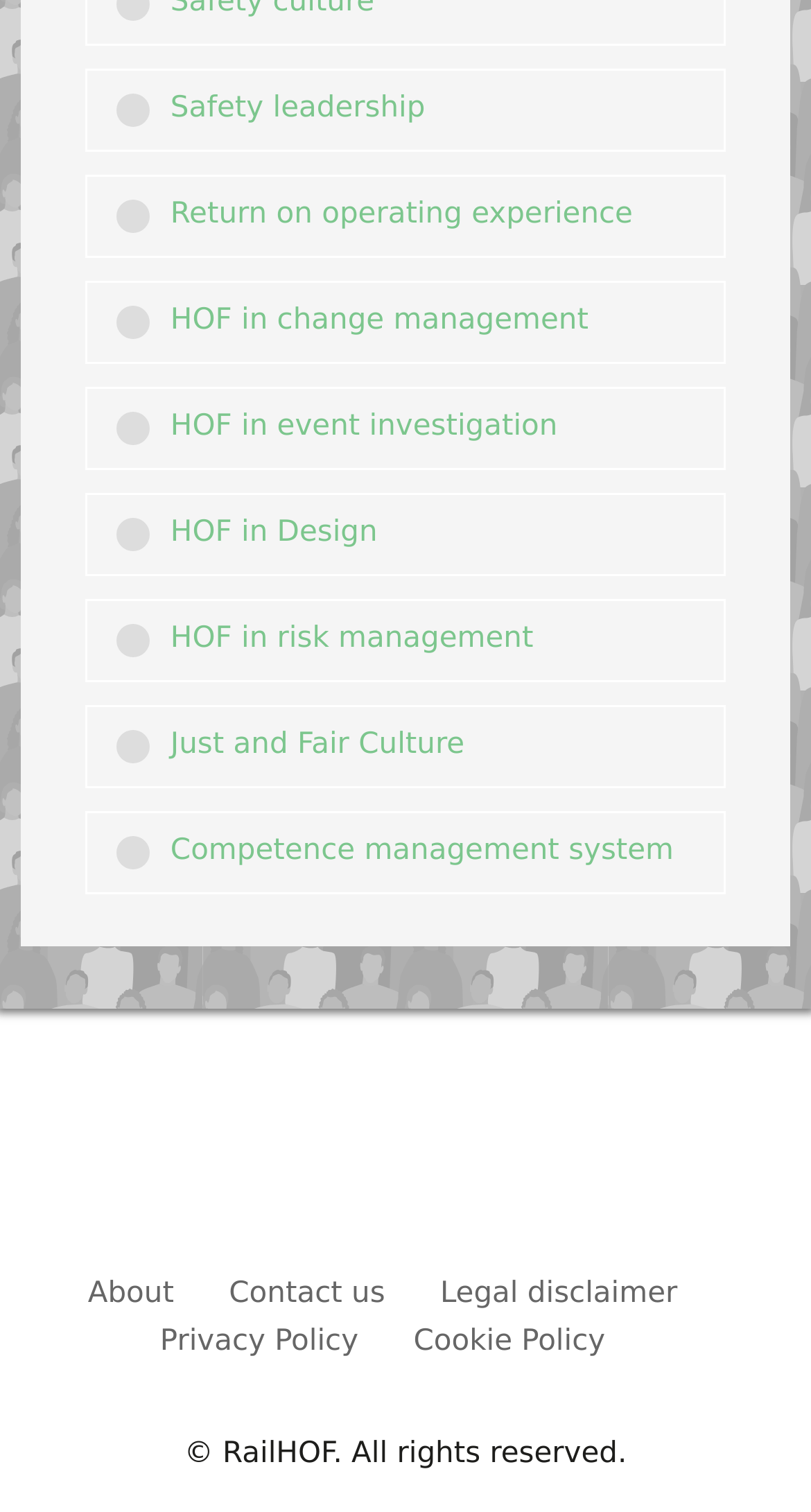Specify the bounding box coordinates of the area that needs to be clicked to achieve the following instruction: "Click on Safety leadership".

[0.105, 0.045, 0.895, 0.1]